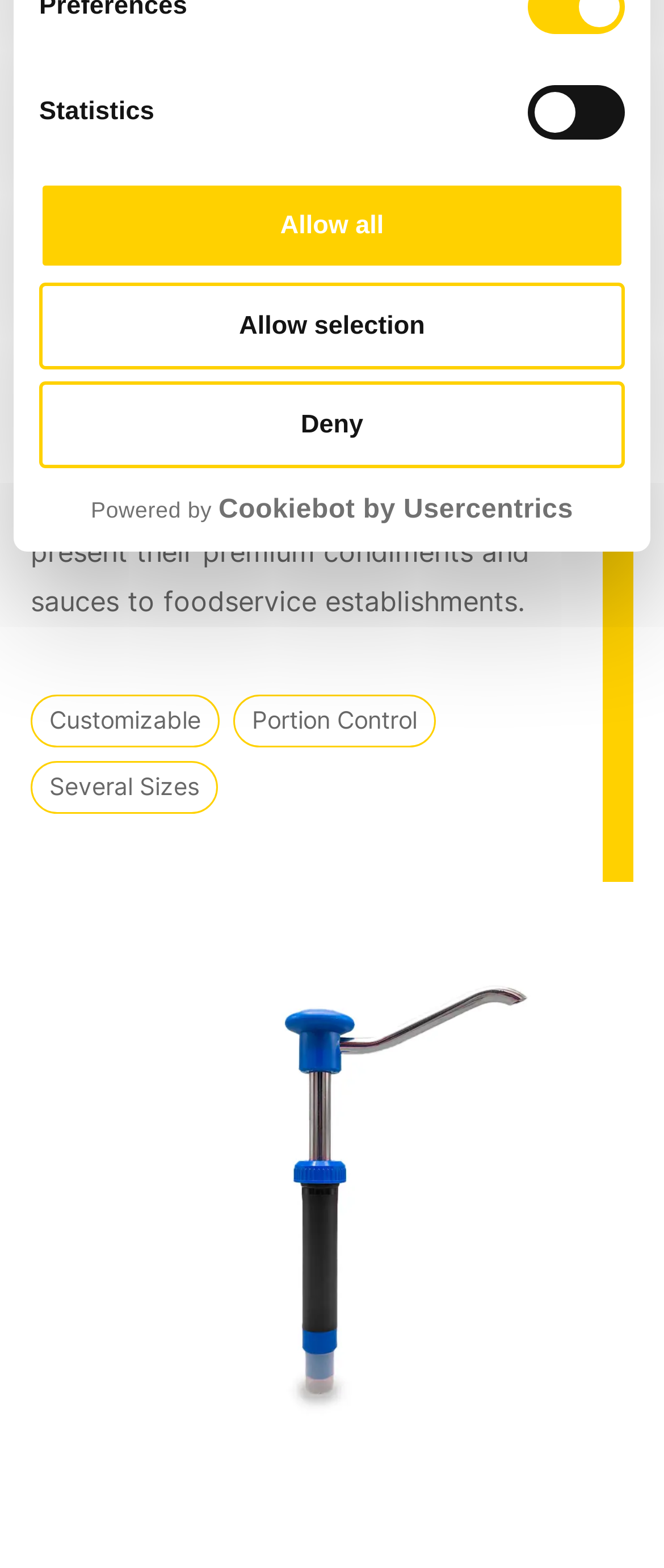Given the description "Customizable", determine the bounding box of the corresponding UI element.

[0.046, 0.443, 0.331, 0.477]